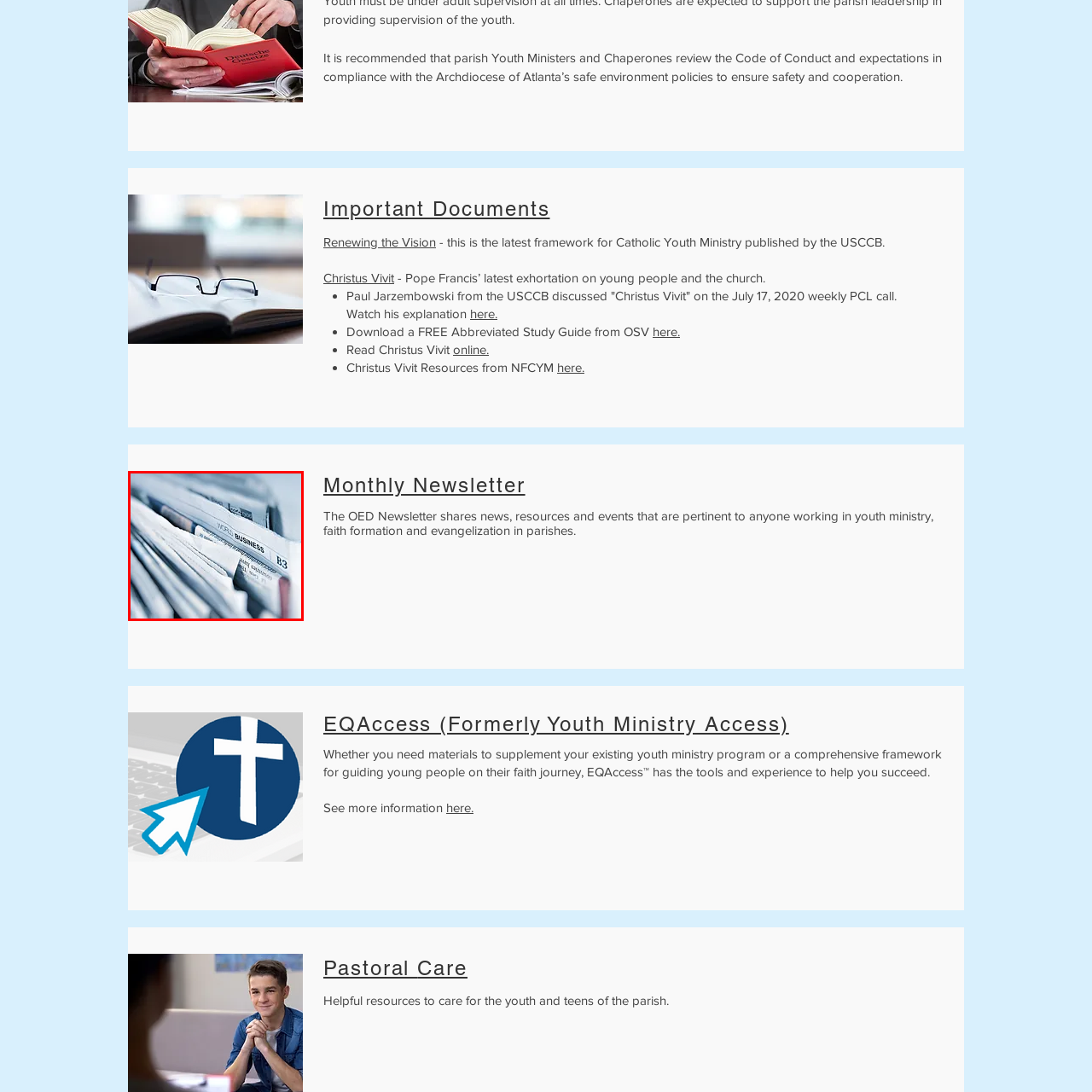Please look at the image highlighted by the red box, What type of documents are depicted in the image?
 Provide your answer using a single word or phrase.

Newspapers